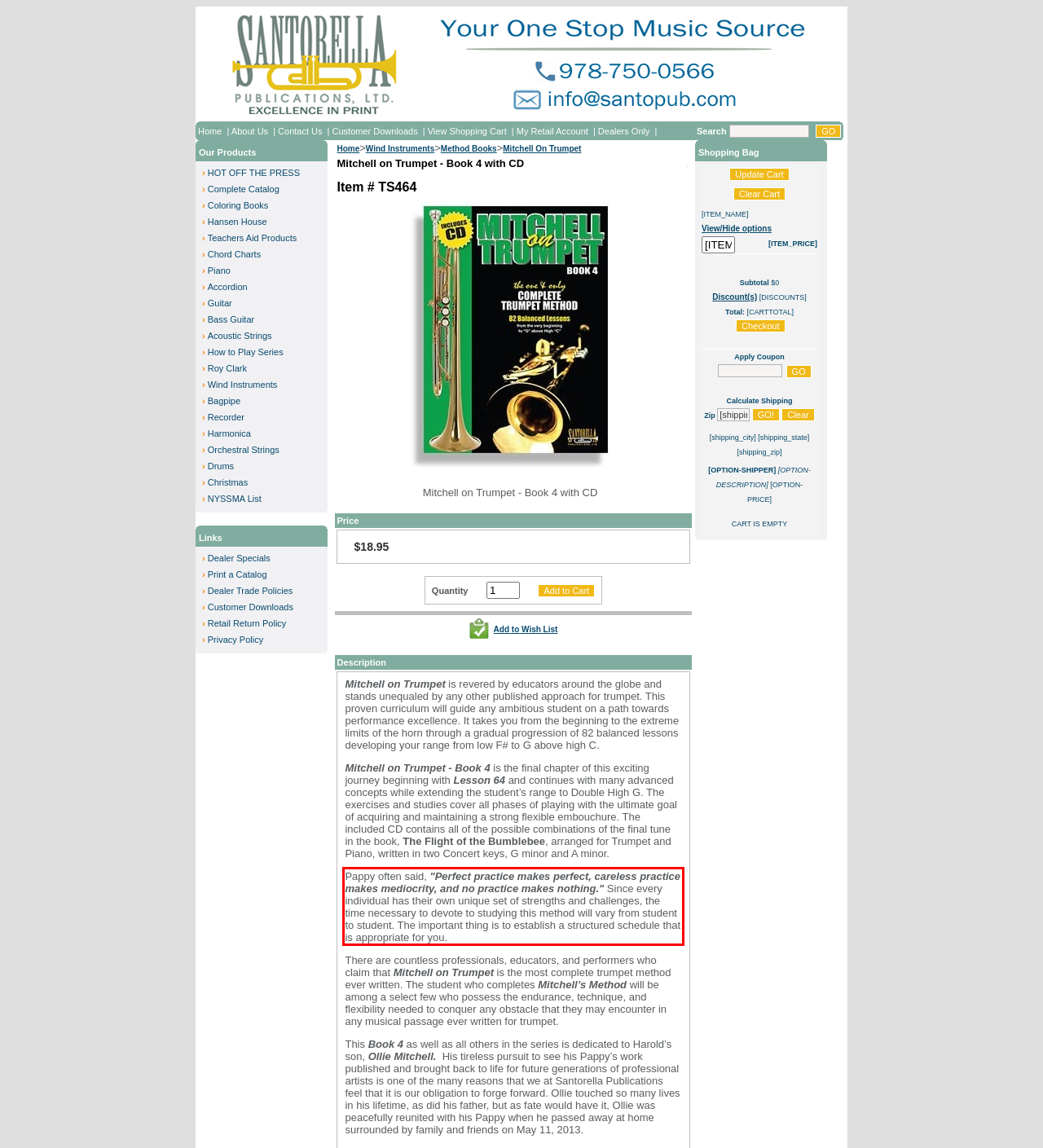Using OCR, extract the text content found within the red bounding box in the given webpage screenshot.

Pappy often said, "Perfect practice makes perfect, careless practice makes mediocrity, and no practice makes nothing." Since every individual has their own unique set of strengths and challenges, the time necessary to devote to studying this method will vary from student to student. The important thing is to establish a structured schedule that is appropriate for you.